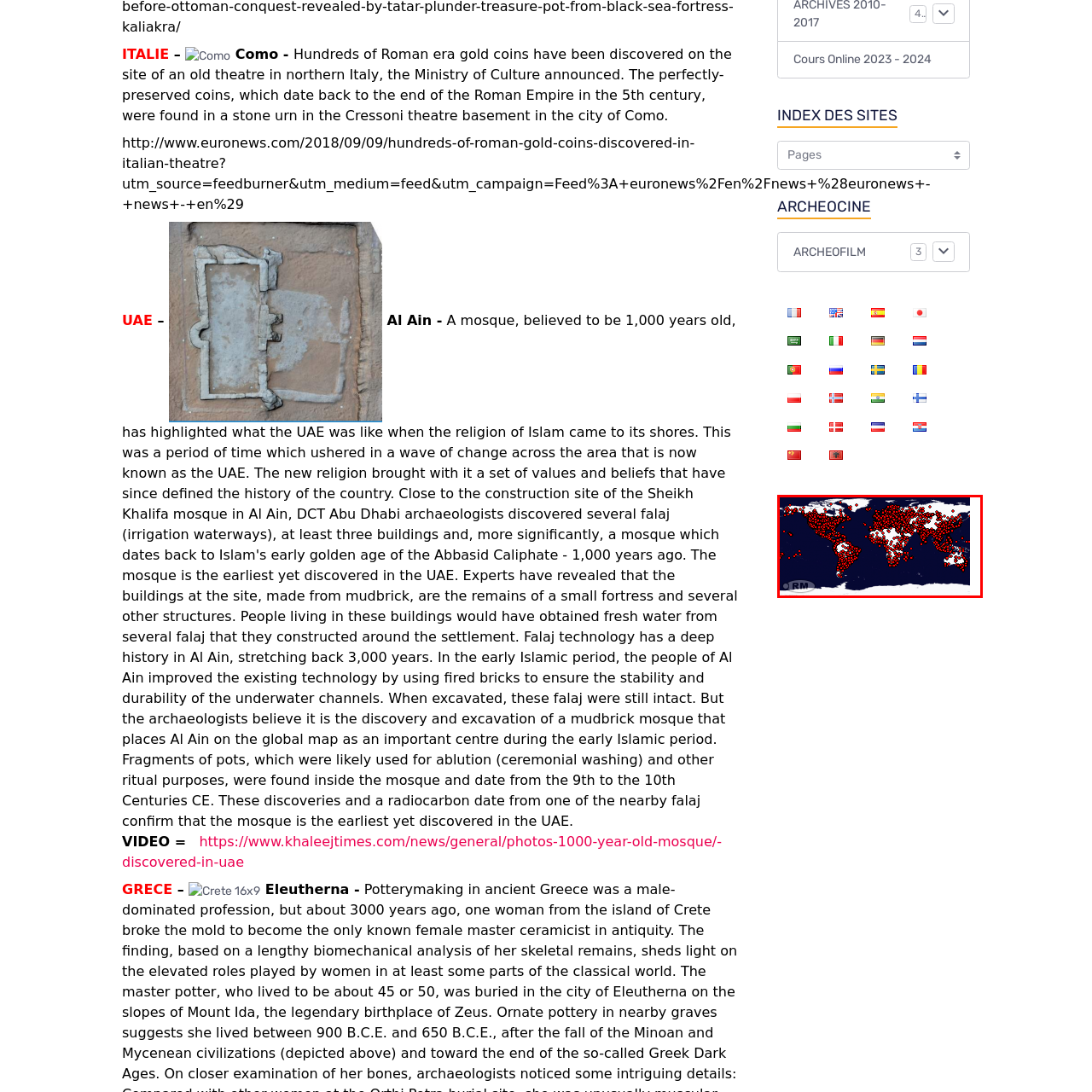Analyze the picture enclosed by the red bounding box and provide a single-word or phrase answer to this question:
What do the red dots on the map represent?

Significant locations